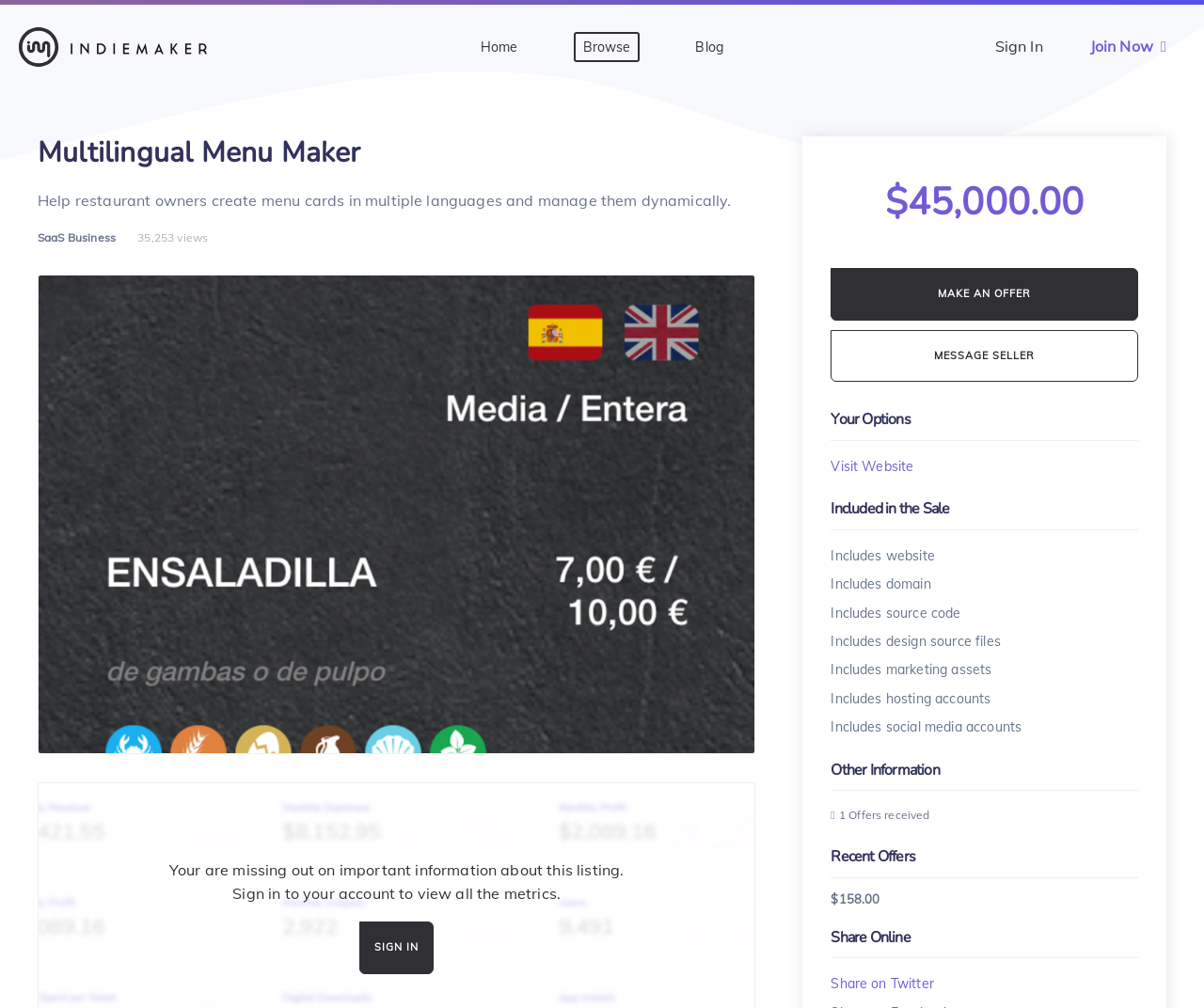Find the bounding box coordinates of the area to click in order to follow the instruction: "Visit the website".

[0.69, 0.454, 0.759, 0.471]